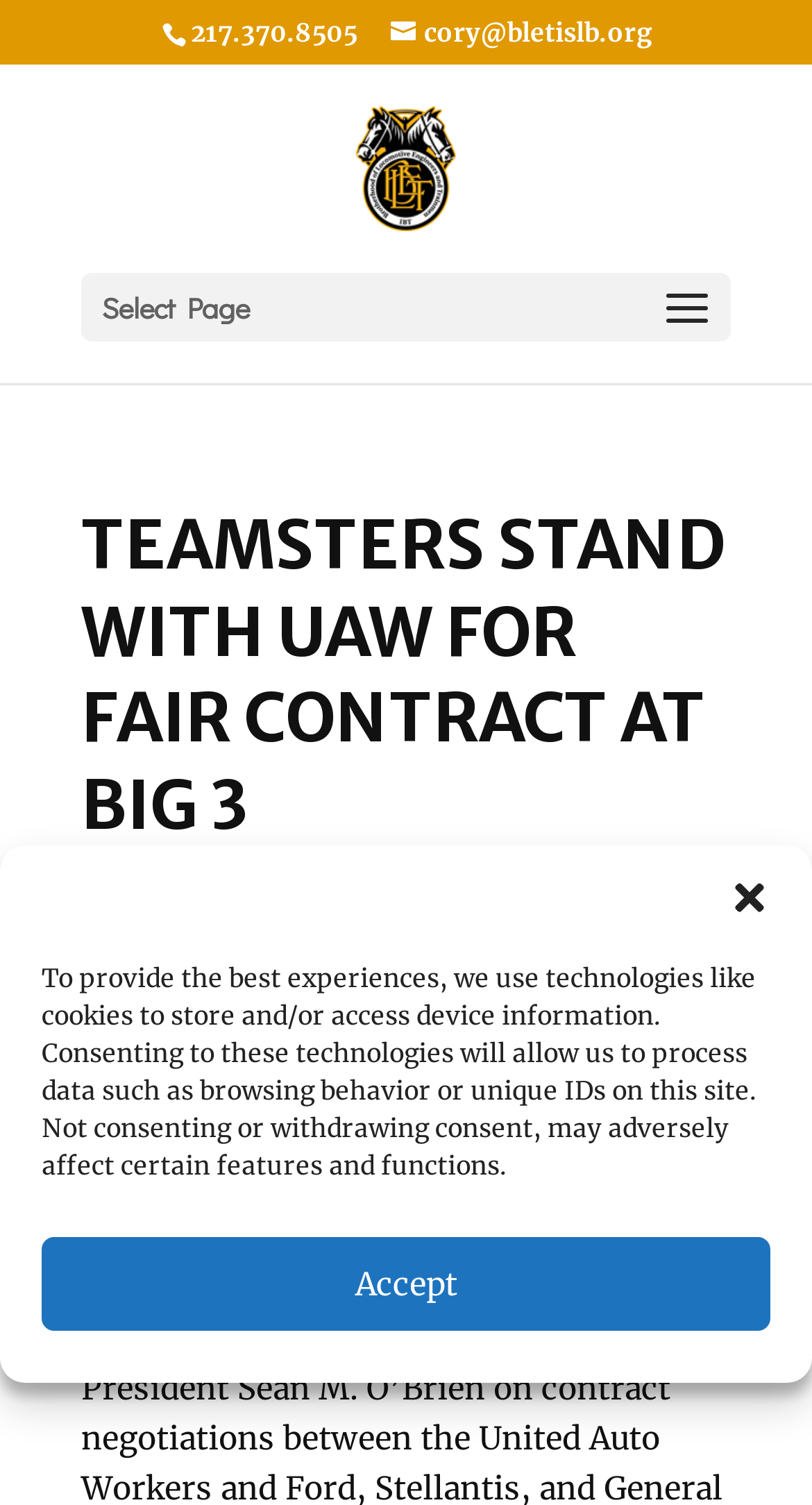Kindly respond to the following question with a single word or a brief phrase: 
What is the purpose of the webpage?

To show support for UAW for fair contract at Big 3 automakers